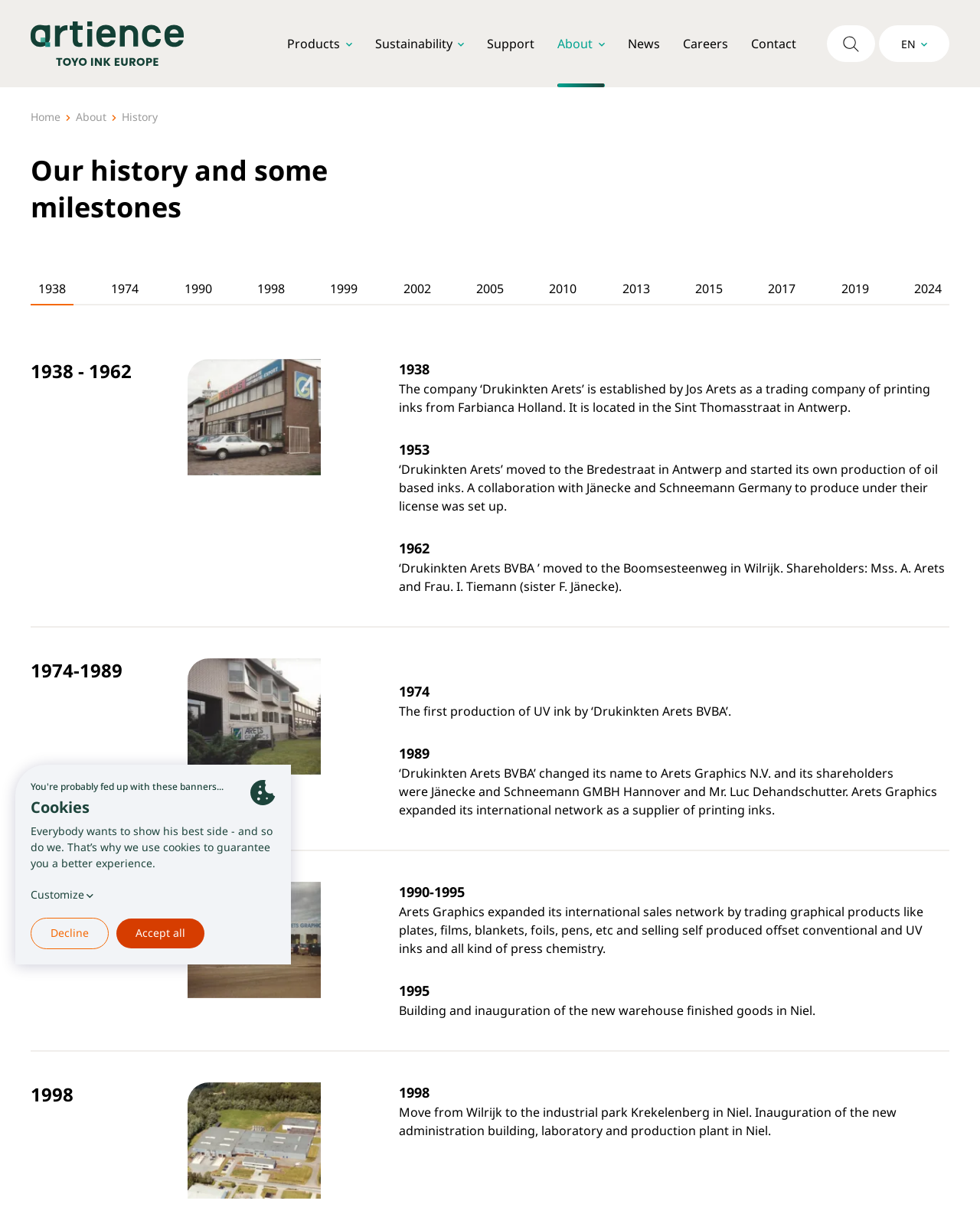What is the year of the first production of UV ink?
Please provide a single word or phrase as your answer based on the image.

1974